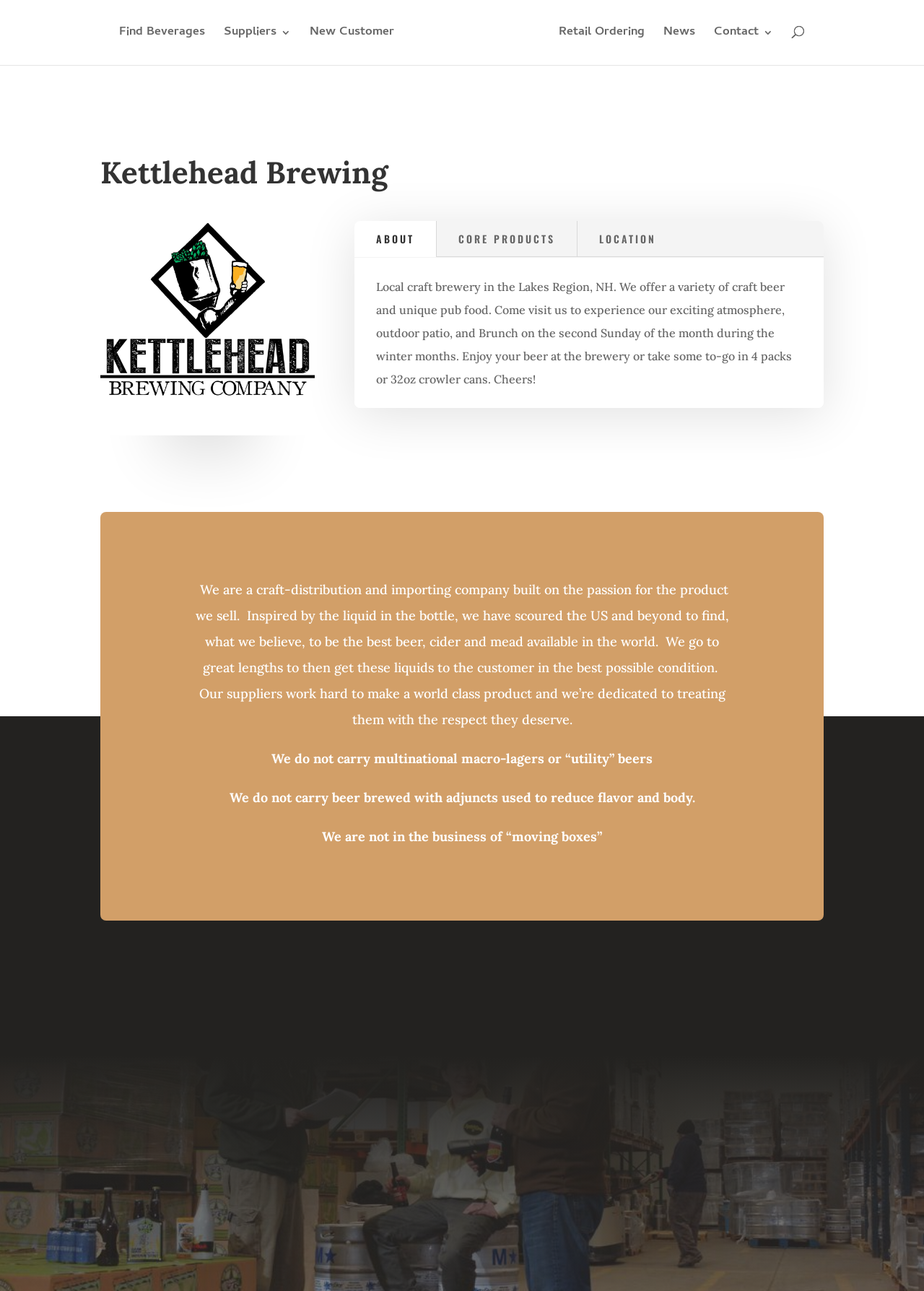Determine the bounding box coordinates for the area you should click to complete the following instruction: "Search for something".

[0.109, 0.0, 0.891, 0.001]